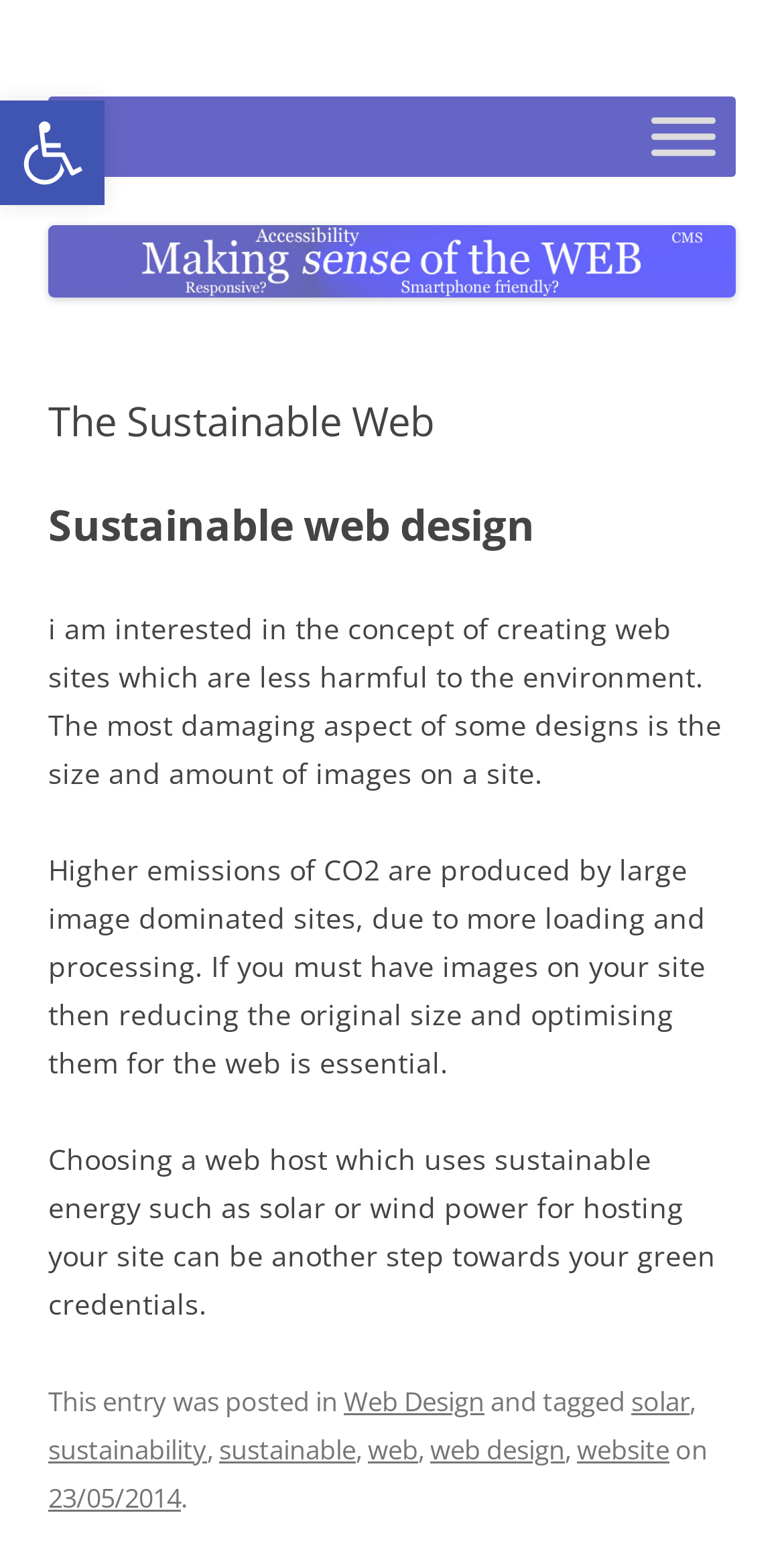How can CO2 emissions be reduced?
Please answer the question with a single word or phrase, referencing the image.

Optimizing images